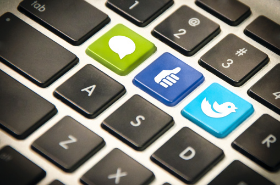Provide a thorough description of the image presented.

This image captures a close-up view of a keyboard, highlighting several vibrant keys that are emblematic of social media engagement. Central to the image are three large, colorful keys: a green key with a speech bubble, a blue key featuring a thumbs-up symbol, and another blue key adorned with a stylized bird, representing Twitter. These keys stand out against the sleek black backdrop of the keyboard, symbolizing the interaction and communication fostered by social media platforms. This visual representation connects seamlessly with the theme of navigating social media, especially in the context of topics like divorce, as discussed in the related article. The image encapsulates the idea of connectivity and conversation, fundamental elements of social media usage in contemporary society.